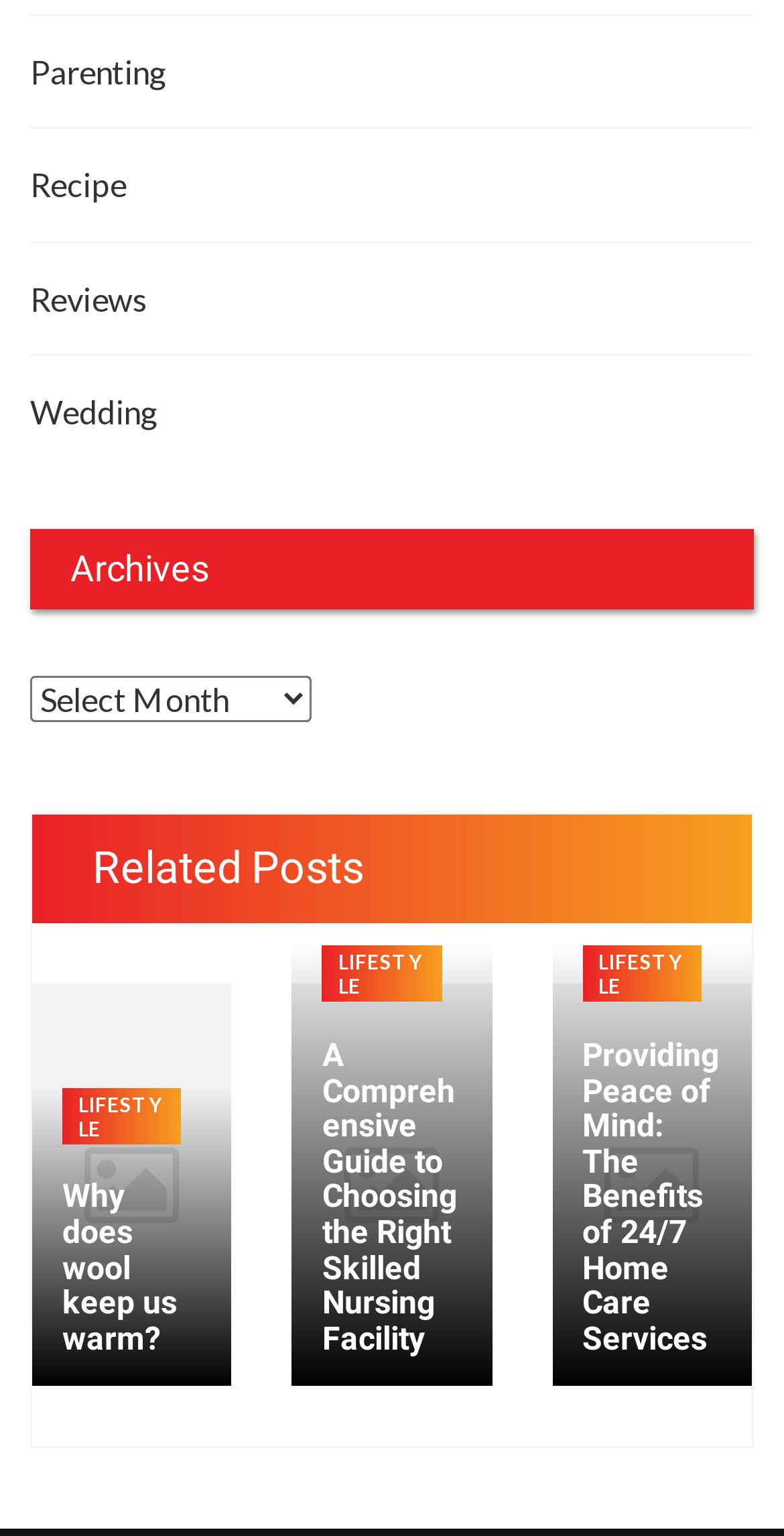Refer to the screenshot and answer the following question in detail:
What is the category of the first article?

The first article has a link with the text 'LIFESTYLE' above its heading, indicating that it belongs to the LIFESTYLE category.